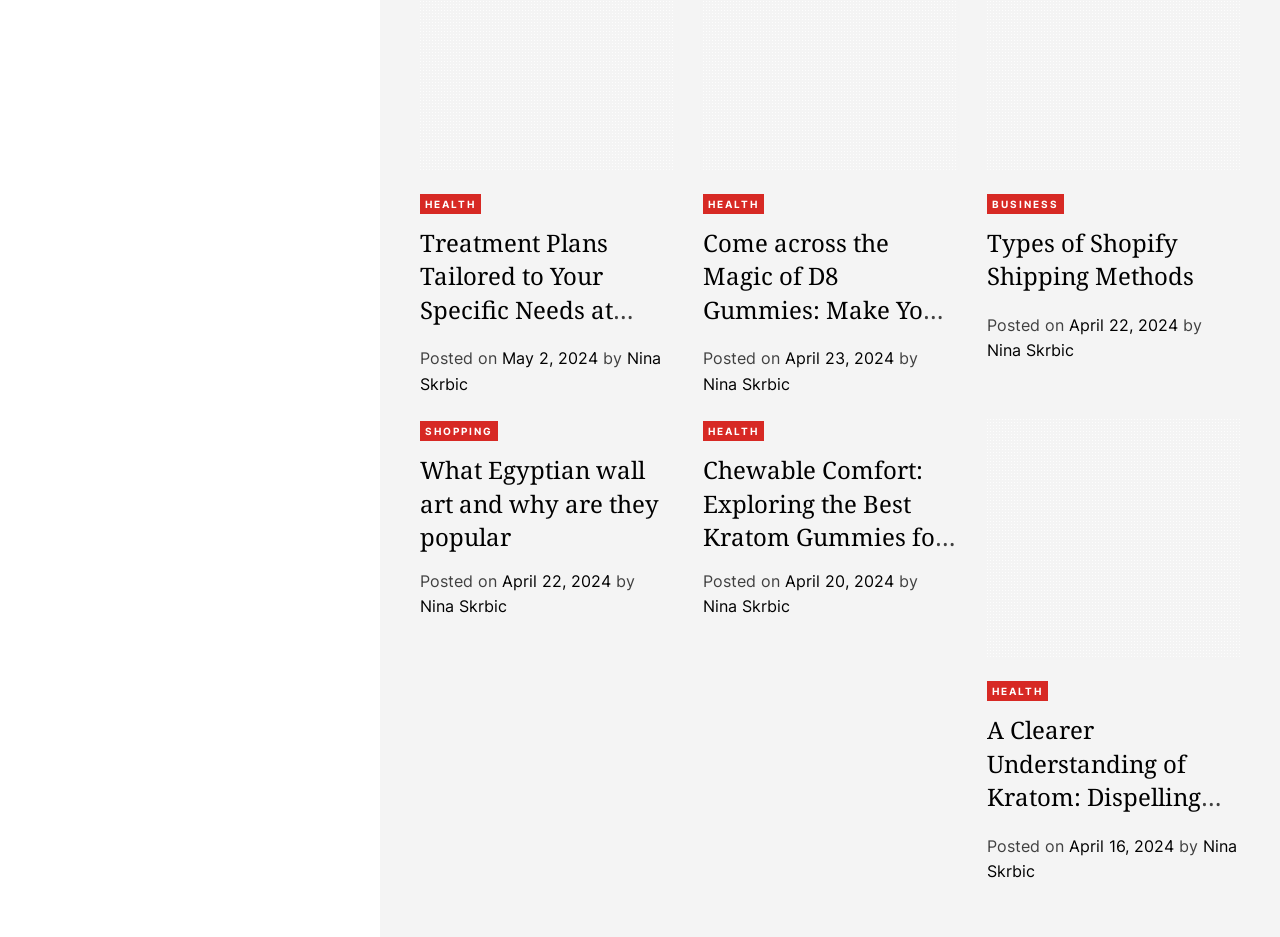Find the bounding box coordinates of the clickable area that will achieve the following instruction: "View the post details of 'Come across the Magic of D8 Gummies: Make Your Experience Better'".

[0.549, 0.241, 0.742, 0.383]